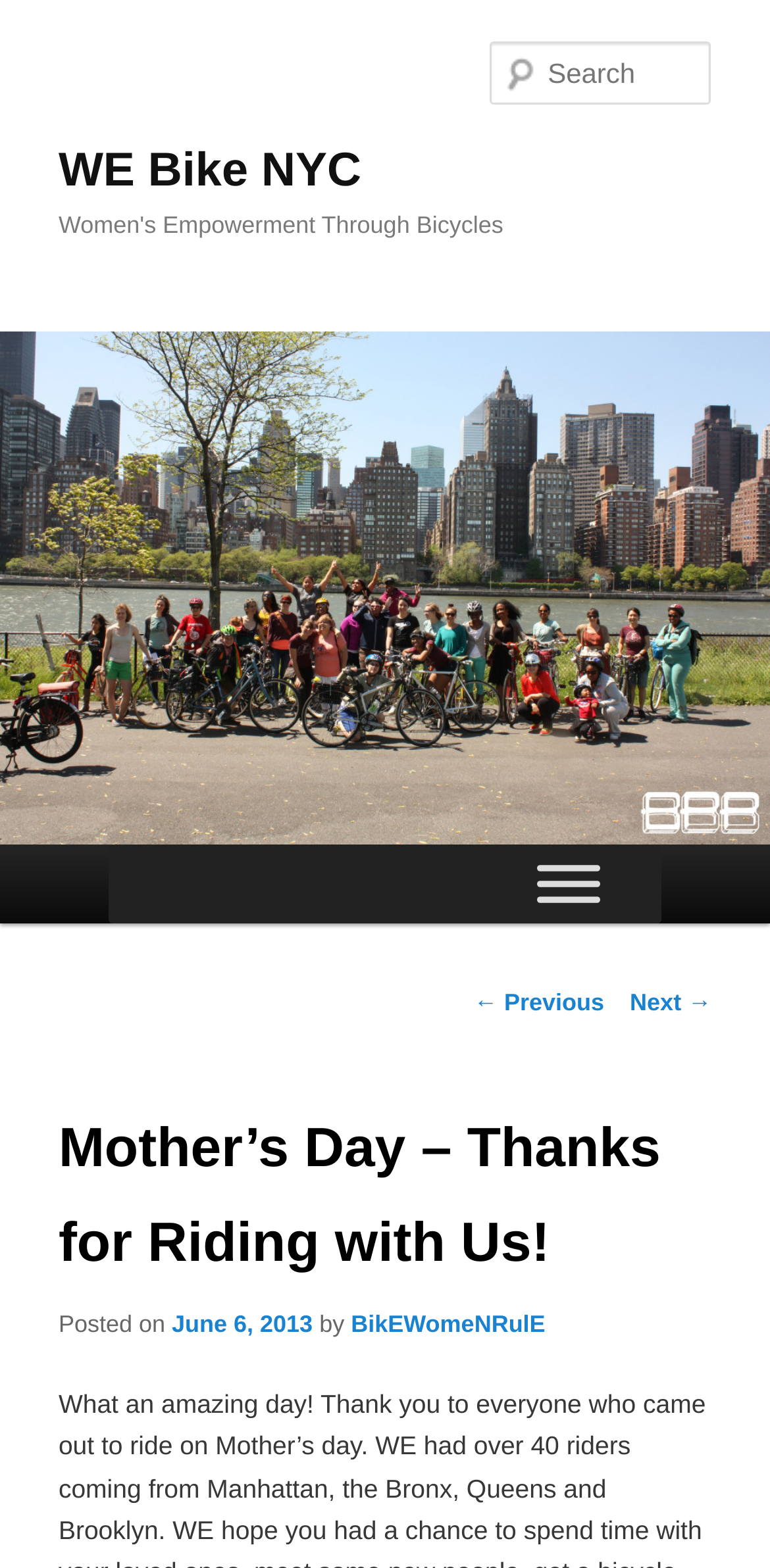Determine the bounding box coordinates of the clickable area required to perform the following instruction: "Click the WE Bike NYC link". The coordinates should be represented as four float numbers between 0 and 1: [left, top, right, bottom].

[0.076, 0.092, 0.469, 0.126]